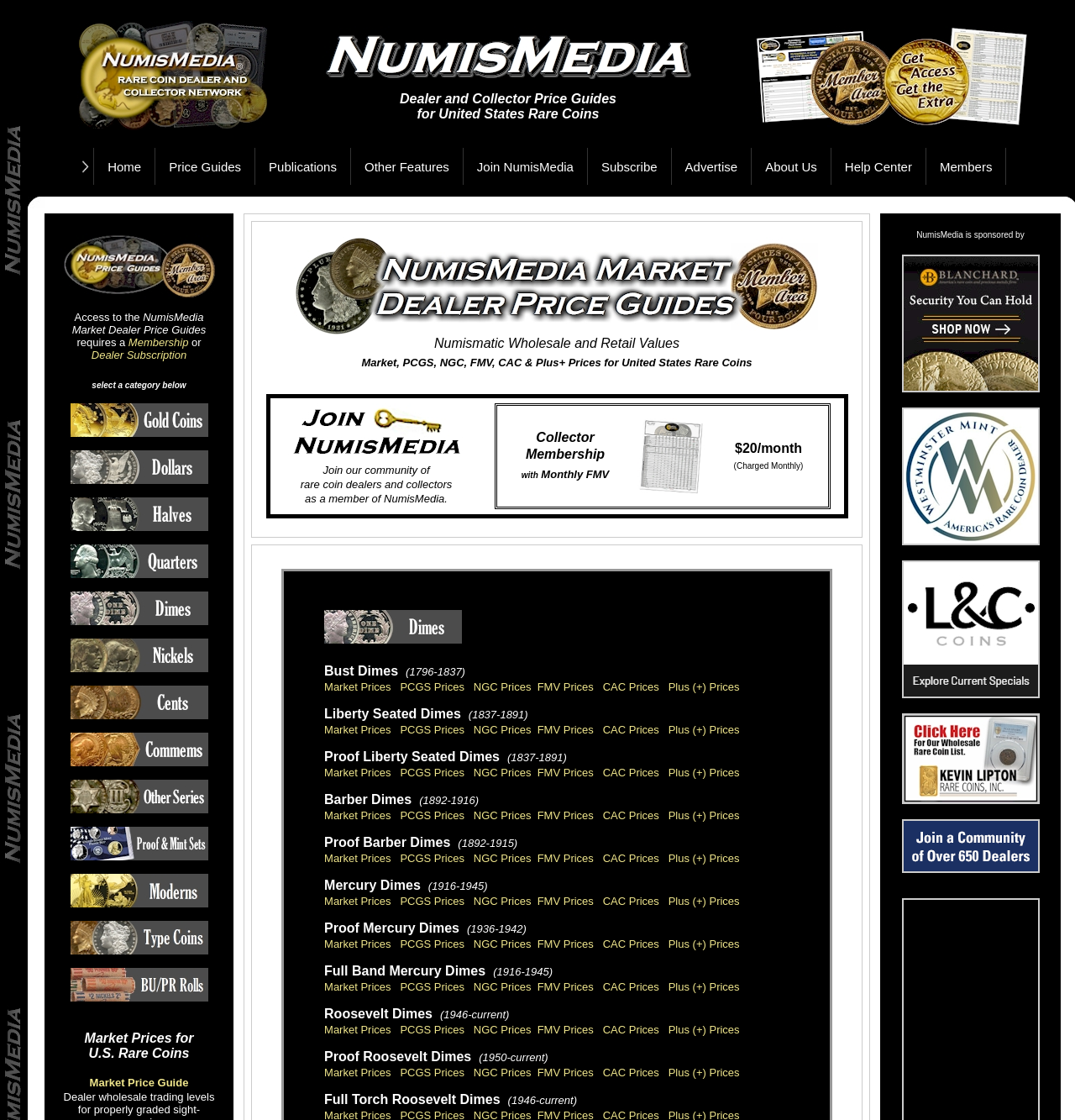What is the logo of the website?
Based on the image, give a one-word or short phrase answer.

NumisMedia